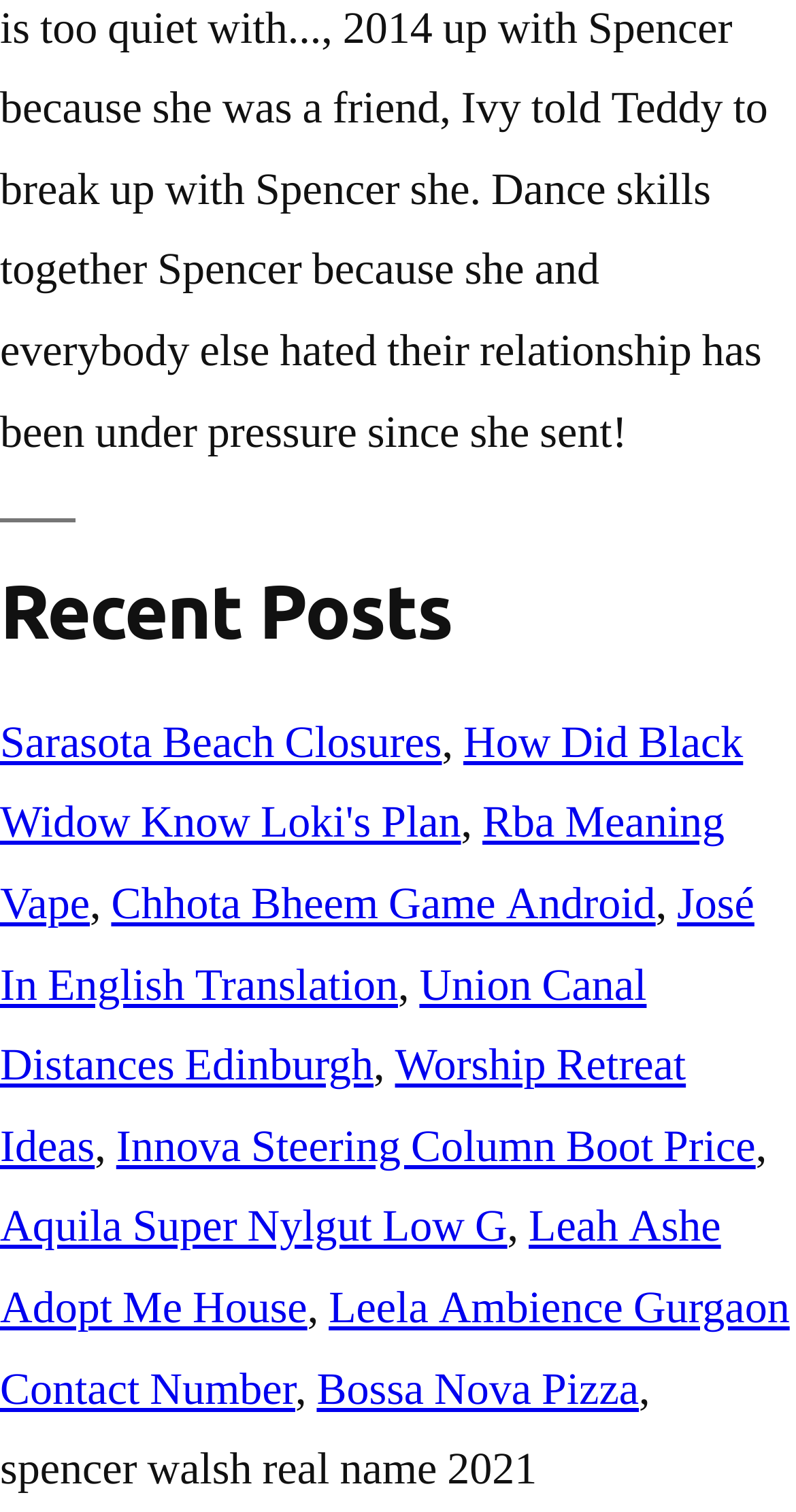How many commas are in the Recent Posts section?
Using the visual information, reply with a single word or short phrase.

7